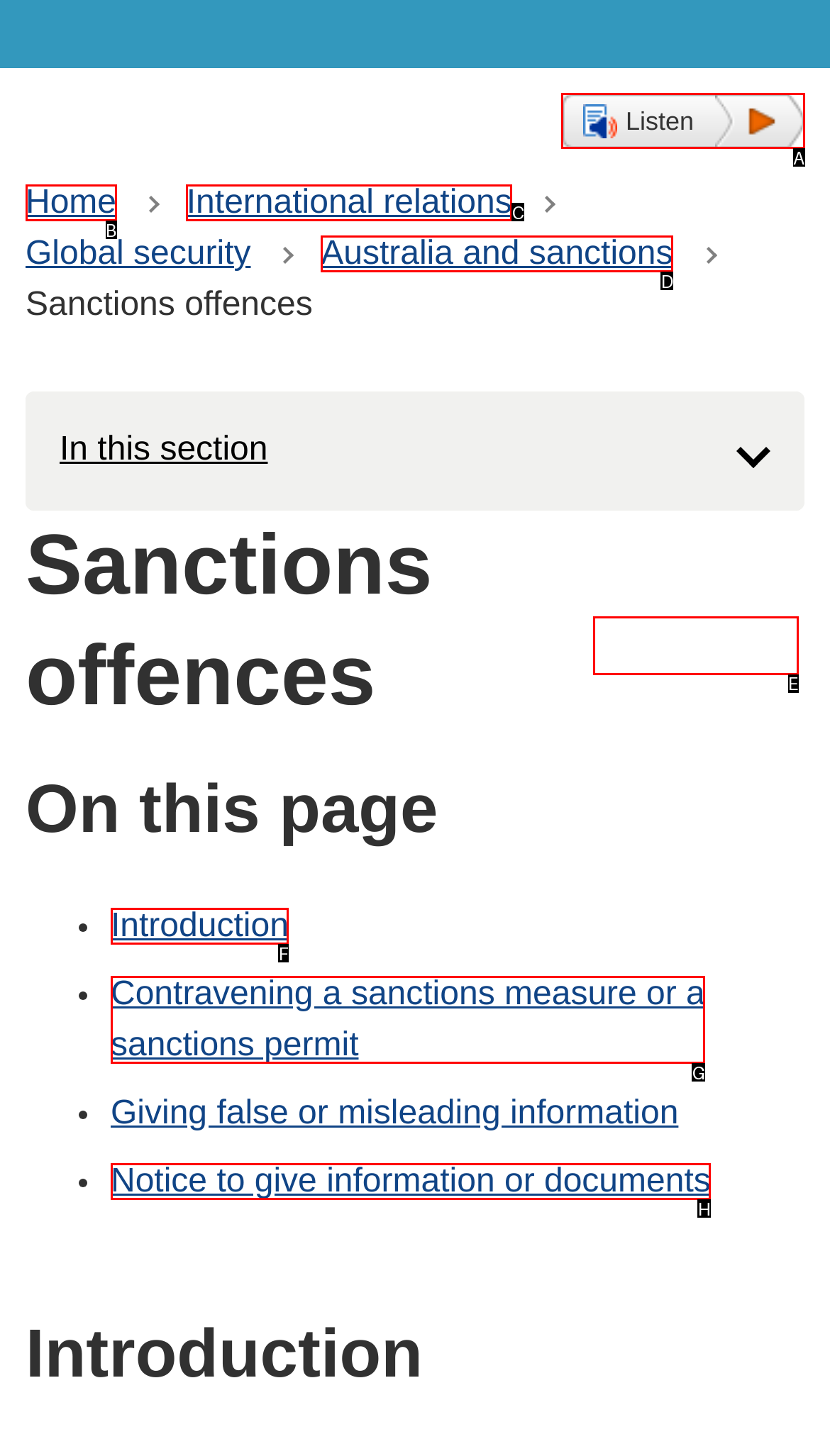Choose the letter of the UI element that aligns with the following description: Listen
State your answer as the letter from the listed options.

A